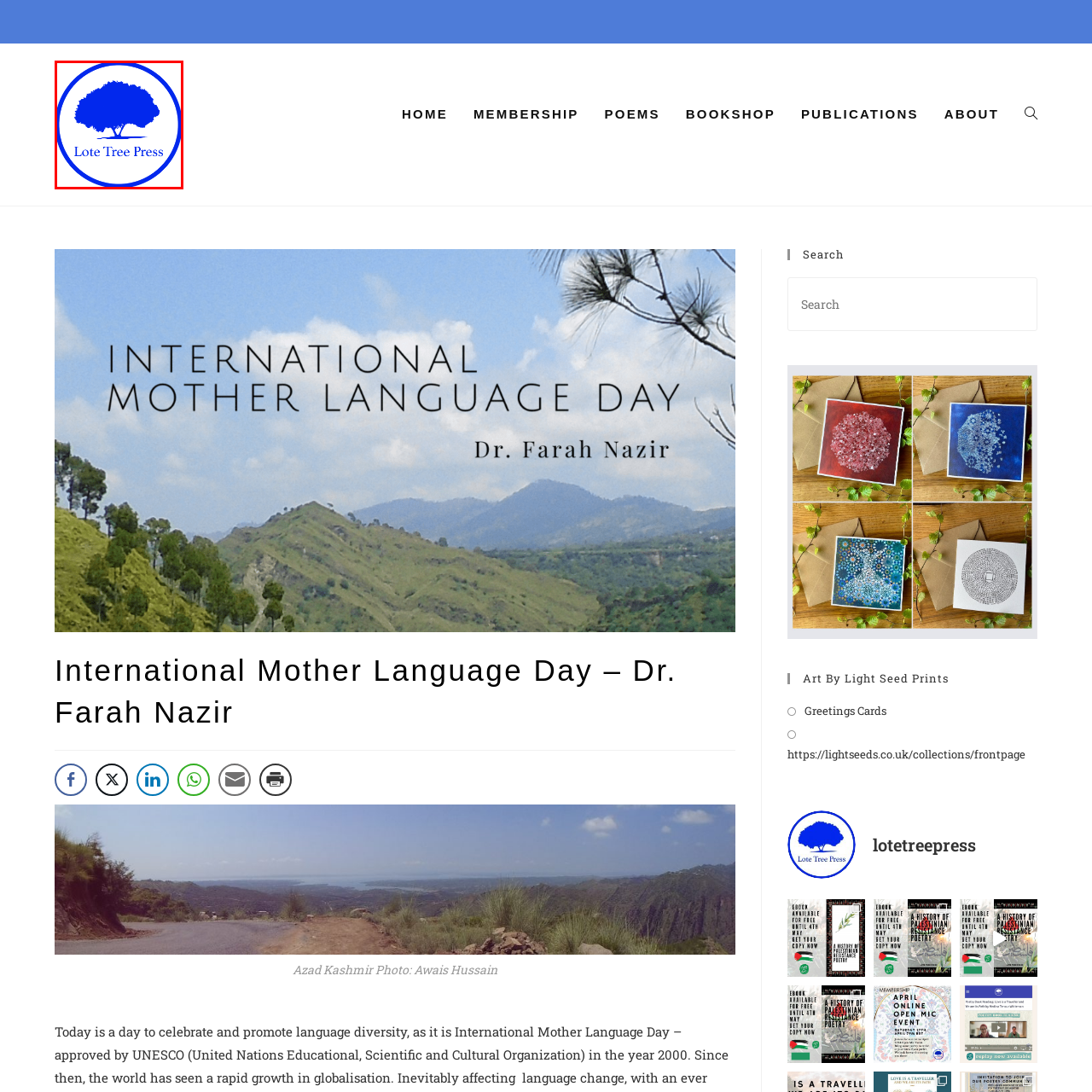Offer a comprehensive narrative for the image inside the red bounding box.

This image features the logo of Lote Tree Press, presented within a circular design. The logo prominently displays a stylized blue tree, symbolizing growth and creativity, accompanied by the brand name "Lote Tree Press" below it. The logo emphasizes the press's commitment to literature and the arts, conveying a sense of community and cultural exploration. As part of the context surrounding International Mother Language Day, this logo represents the publisher's focus on promoting literary works that celebrate diverse languages and cultures.